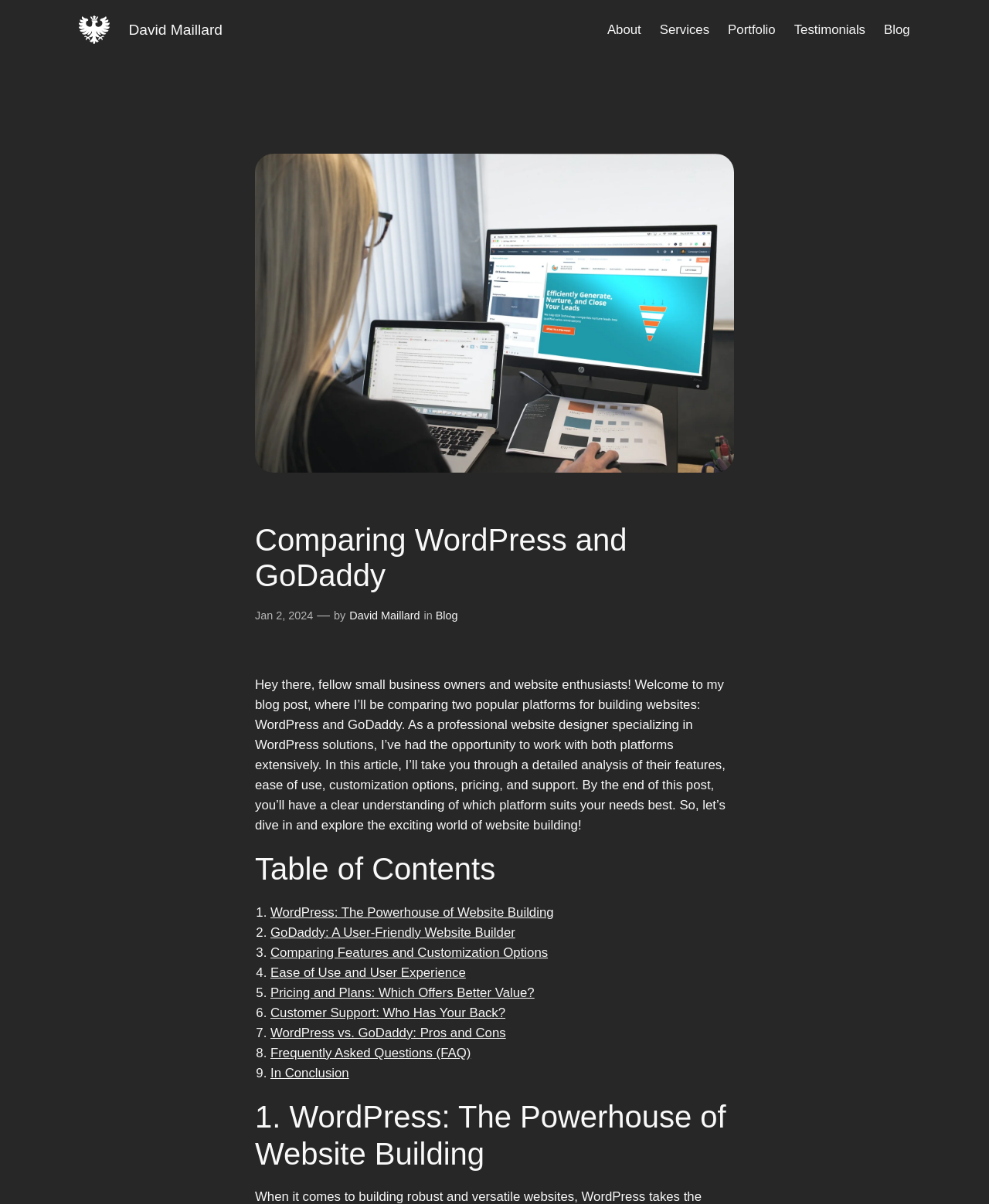Specify the bounding box coordinates of the area that needs to be clicked to achieve the following instruction: "Check the 'Frequently Asked Questions (FAQ)' section".

[0.273, 0.868, 0.476, 0.881]